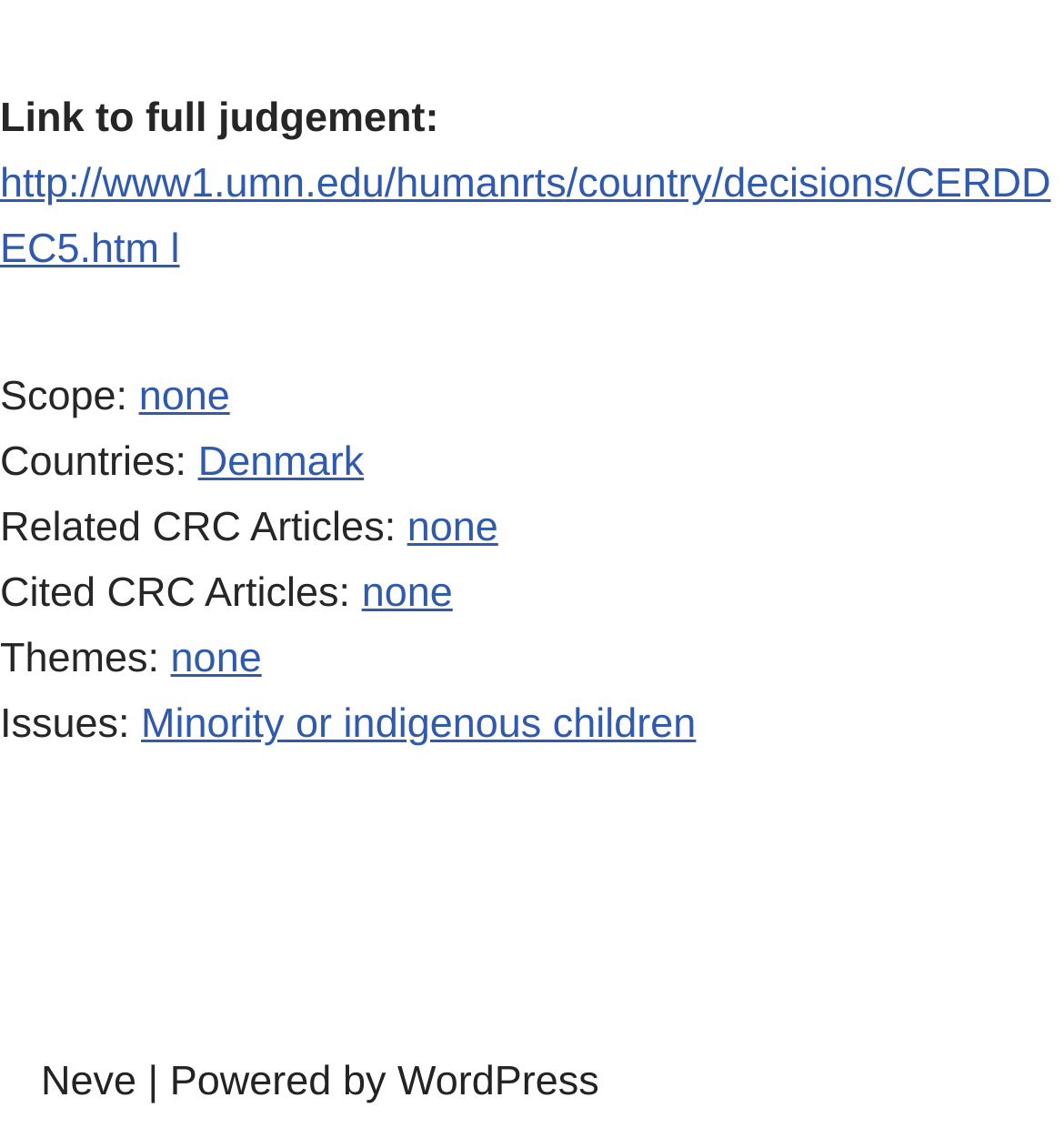Please identify the coordinates of the bounding box for the clickable region that will accomplish this instruction: "Visit Neve's page".

[0.038, 0.931, 0.128, 0.972]